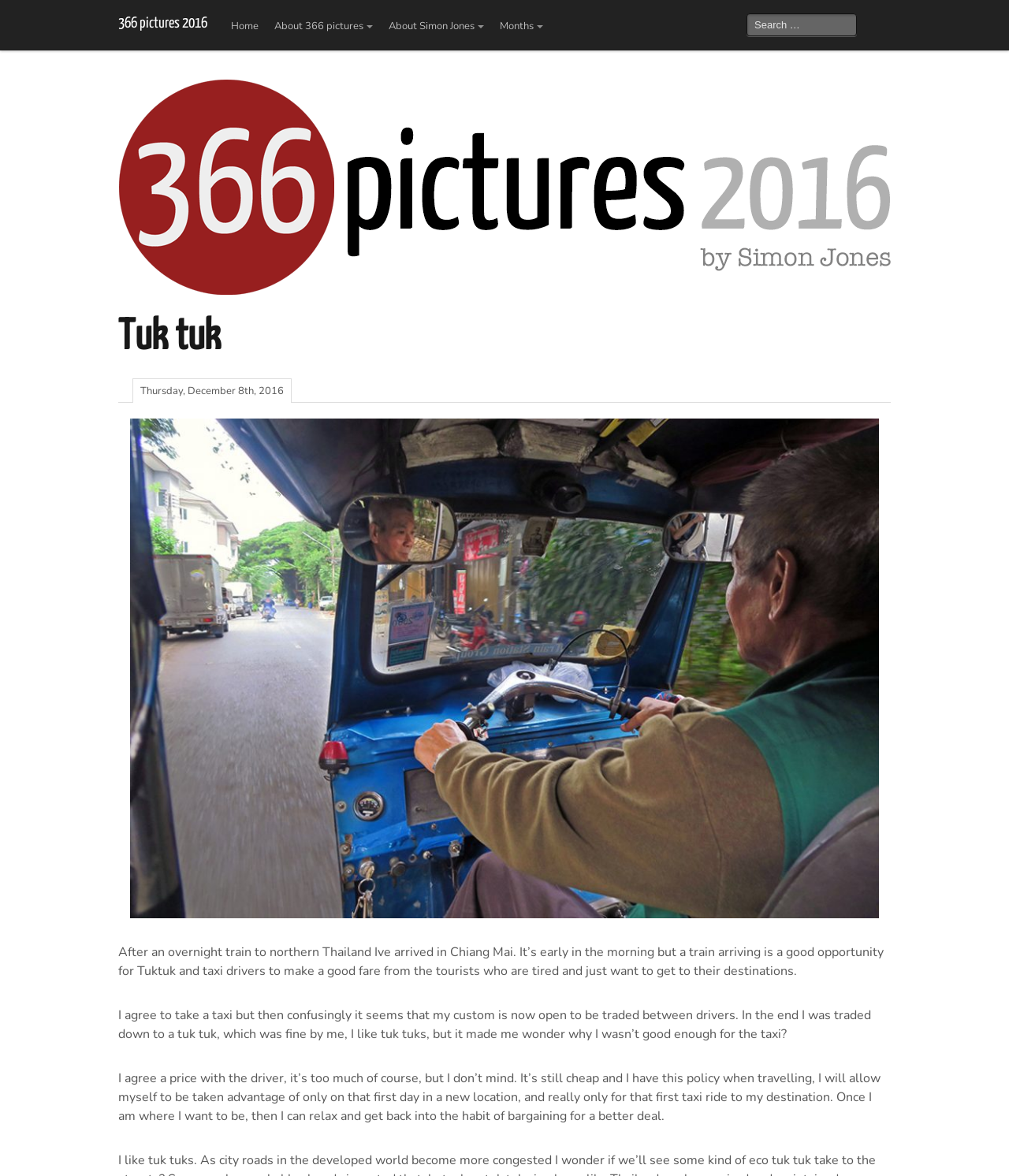Extract the bounding box coordinates of the UI element described by: "Thursday, December 8th, 2016". The coordinates should include four float numbers ranging from 0 to 1, e.g., [left, top, right, bottom].

[0.131, 0.322, 0.289, 0.342]